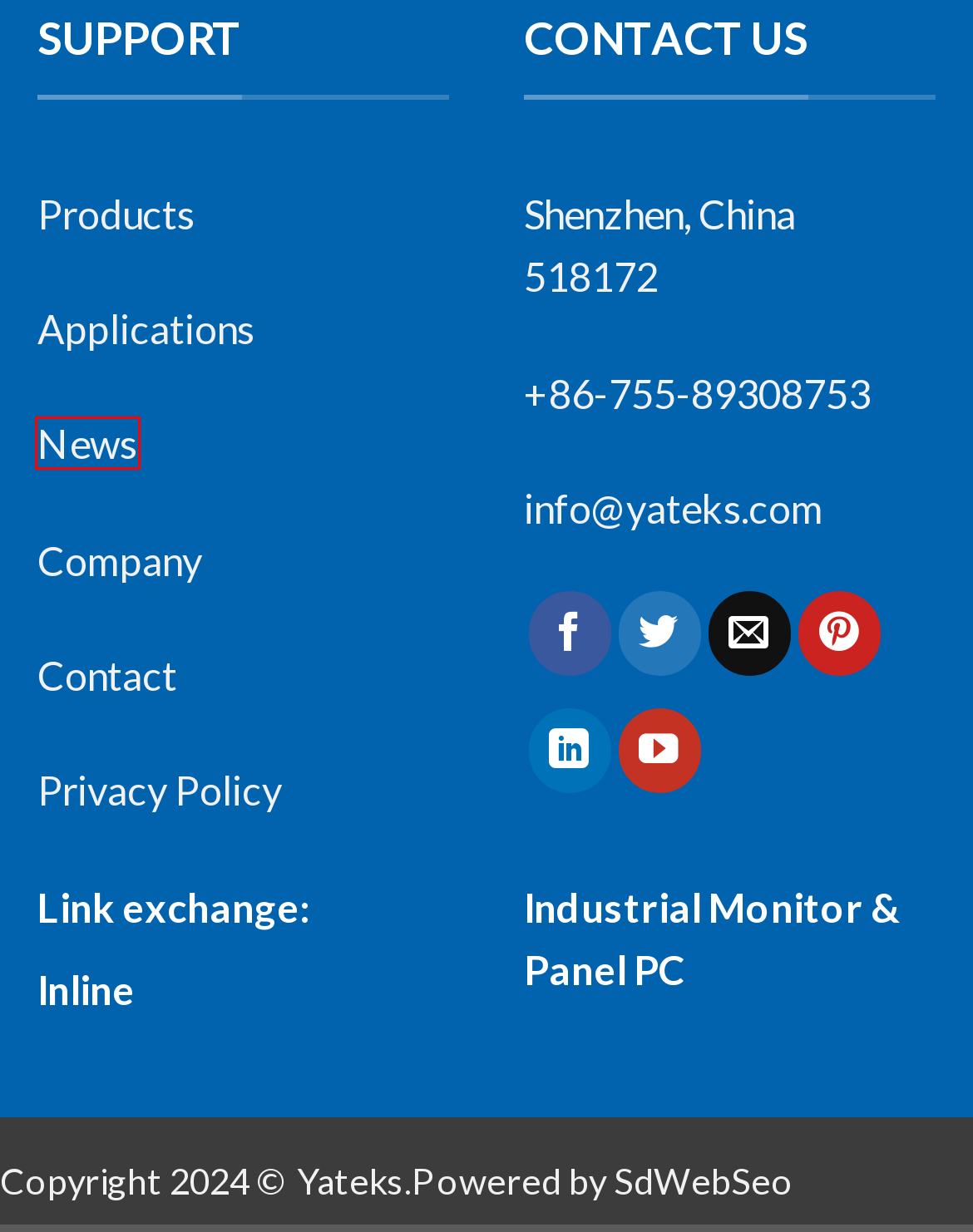Observe the webpage screenshot and focus on the red bounding box surrounding a UI element. Choose the most appropriate webpage description that corresponds to the new webpage after clicking the element in the bounding box. Here are the candidates:
A. 谷歌SEO优化教程:怎么做Google SEO入门指南
B. Company of Best Videoscope, Oil Analysis monitoring - yateks.com
C. News of Borescope, Oil Analysis Instrumenmt - yateks.com
D. Products of Industrial Borescope, Oil Analysis equipment - Yateks in China
E. Custom Industrial Display Solutions - Touch Think
F. Video Endoscope | Veterinary Endoscope | veterinary suppliers
G. privacy policy - yateks.com
H. Contact of Videoscope, Oil Analysis monitoring - yateks.com

C